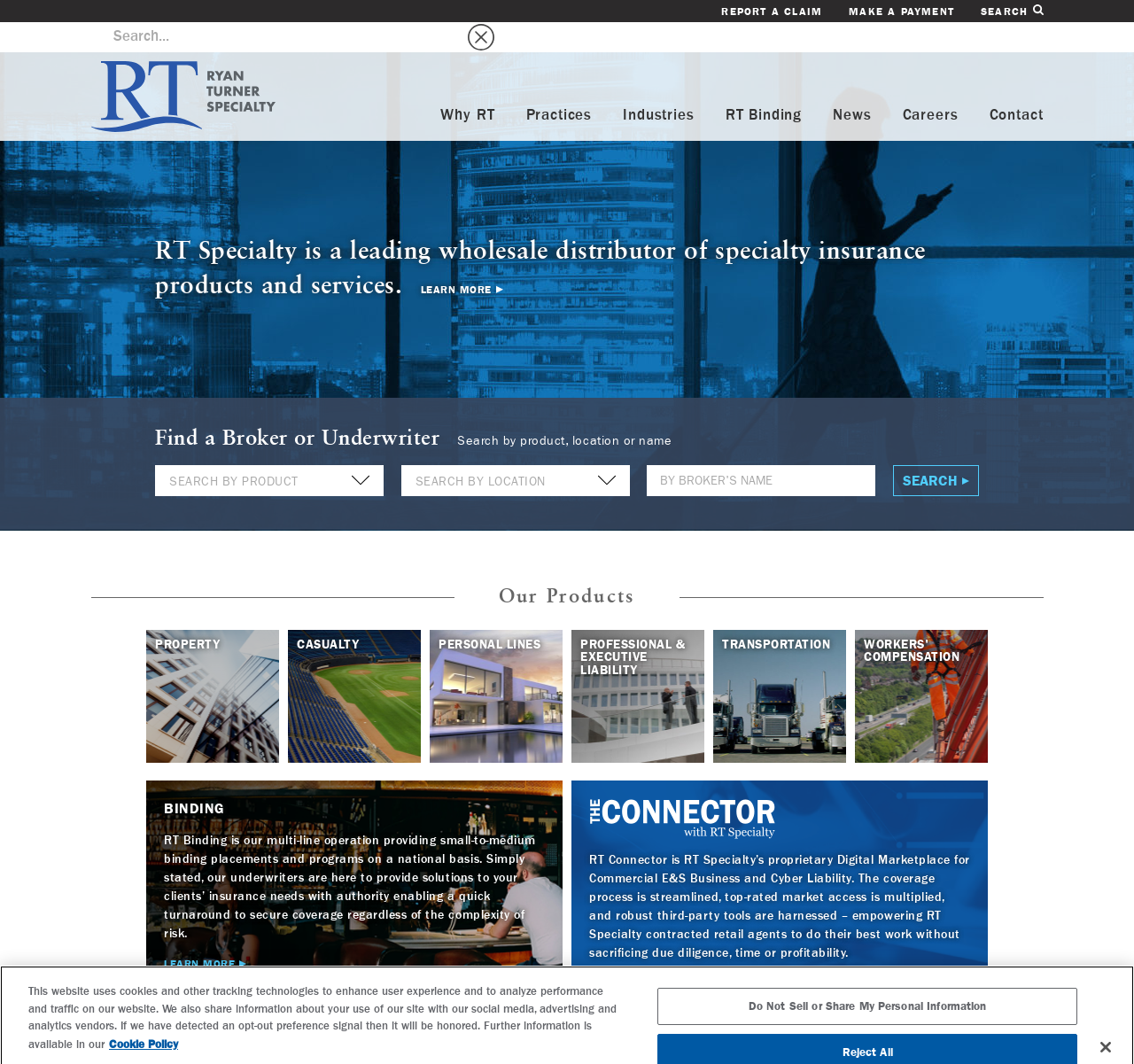Refer to the image and provide a thorough answer to this question:
What type of insurance products does RT Specialty offer?

I found this information by looking at the middle section of the webpage, where it lists various types of insurance products, such as 'PROPERTY', 'CASUALTY', 'PERSONAL LINES', and others. This suggests that RT Specialty offers a range of specialty insurance products.